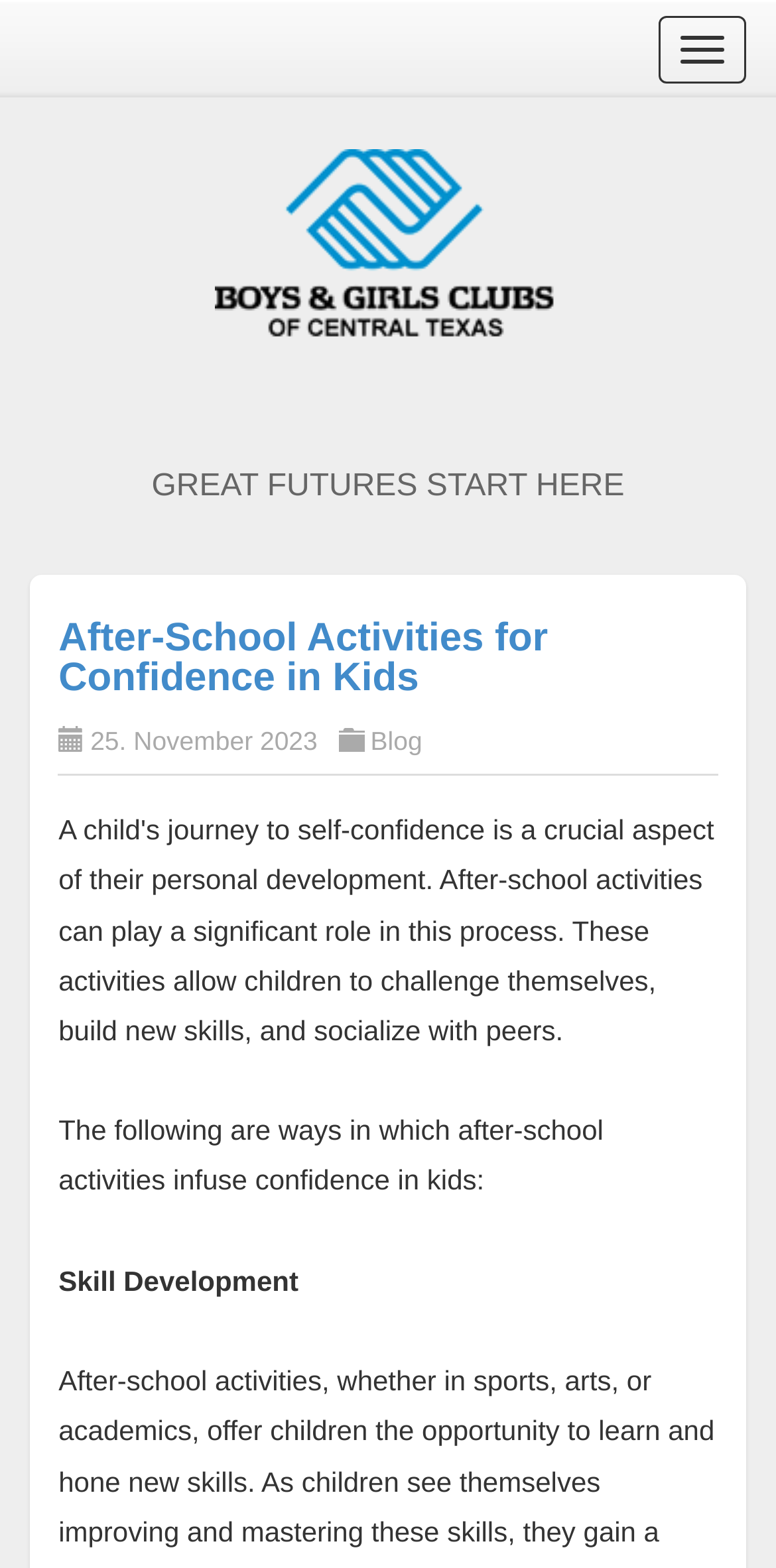Consider the image and give a detailed and elaborate answer to the question: 
What is the date of the latest article?

The date of the latest article is mentioned as '25. November 2023' in the webpage content, which is located below the heading 'After-School Activities for Confidence in Kids'.